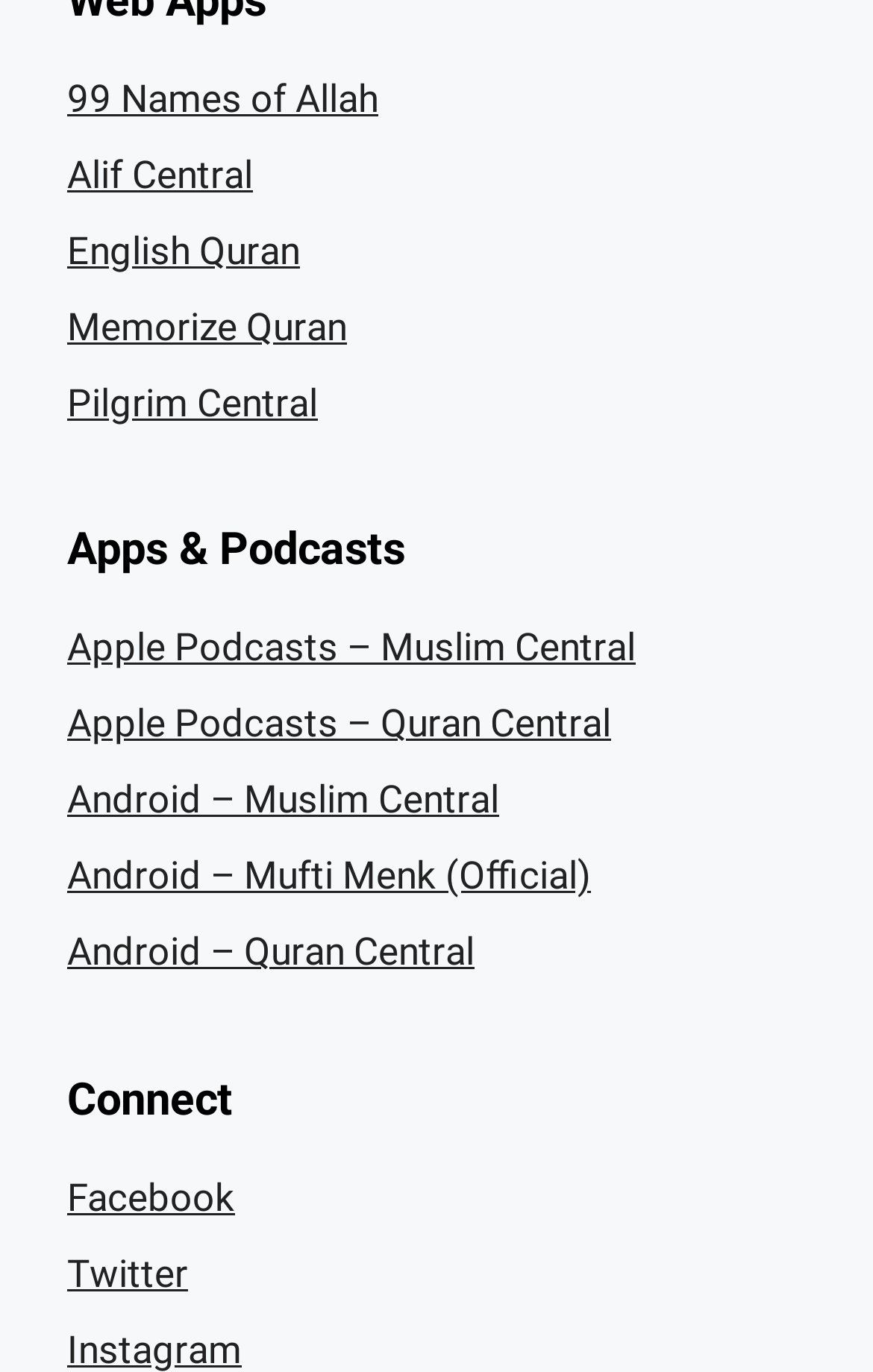Find and provide the bounding box coordinates for the UI element described with: "Instagram".

[0.077, 0.967, 0.277, 1.0]